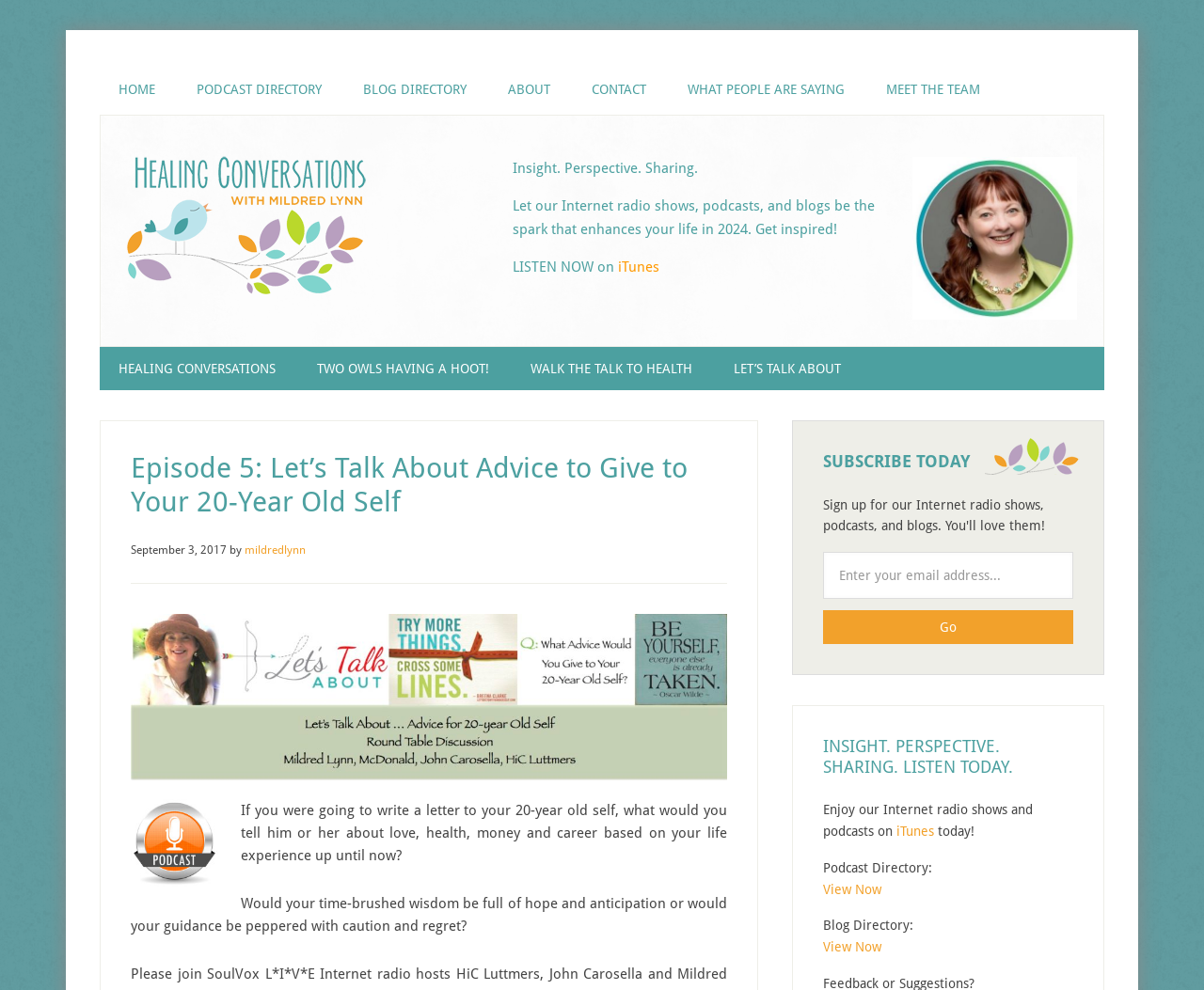What is the purpose of the textbox?
Based on the visual details in the image, please answer the question thoroughly.

I found a textbox with a label 'Enter your email address...' and a button 'Go' next to it. This suggests that the purpose of the textbox is to enter an email address, likely for subscription purposes.